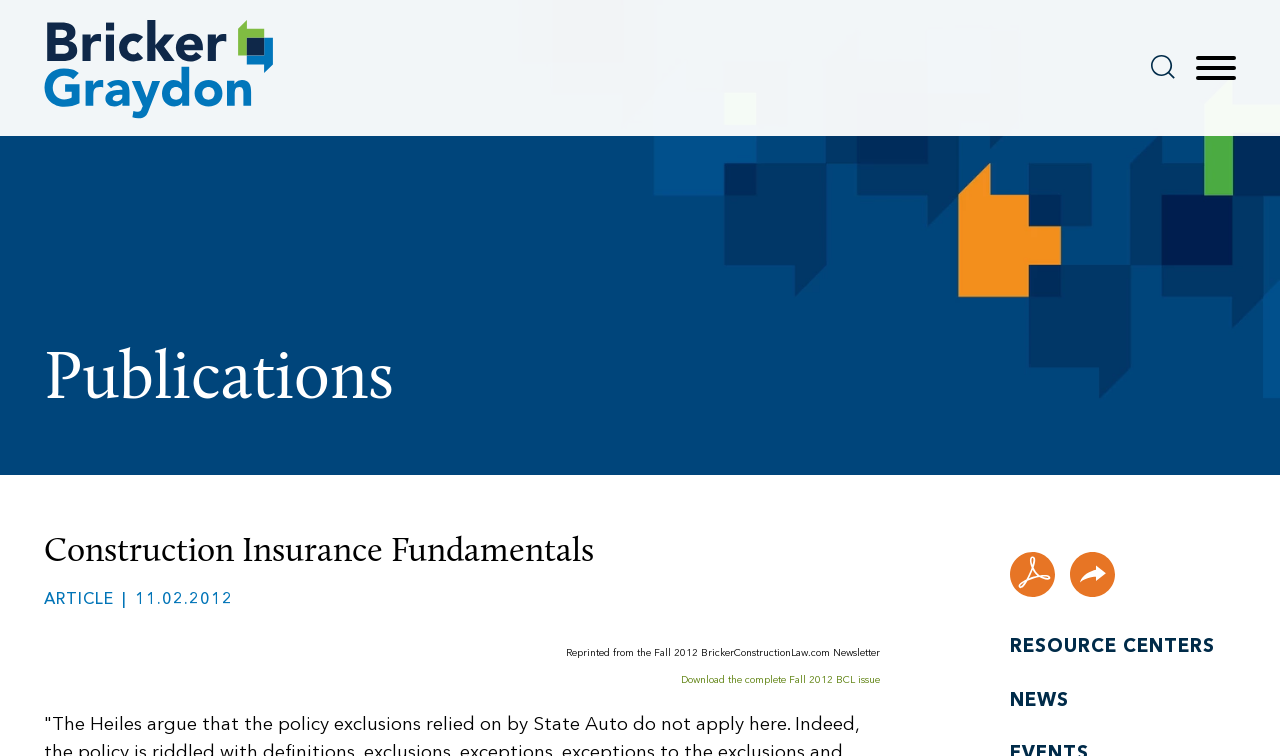Please identify the bounding box coordinates of the region to click in order to complete the task: "Click the 'Menu' button". The coordinates must be four float numbers between 0 and 1, specified as [left, top, right, bottom].

[0.931, 0.071, 0.969, 0.111]